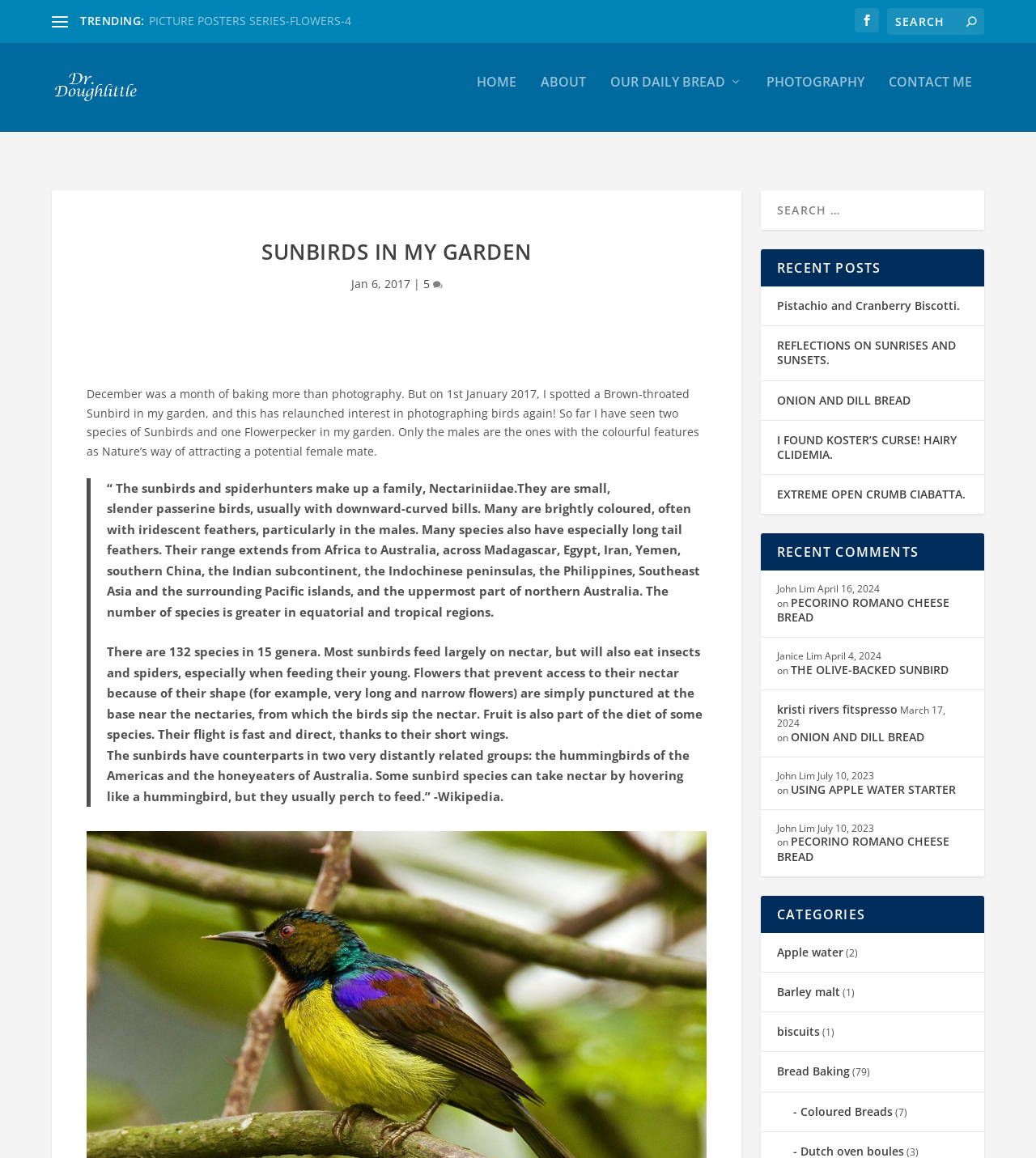Determine the bounding box coordinates of the clickable region to carry out the instruction: "View the categories".

[0.734, 0.751, 0.95, 0.783]